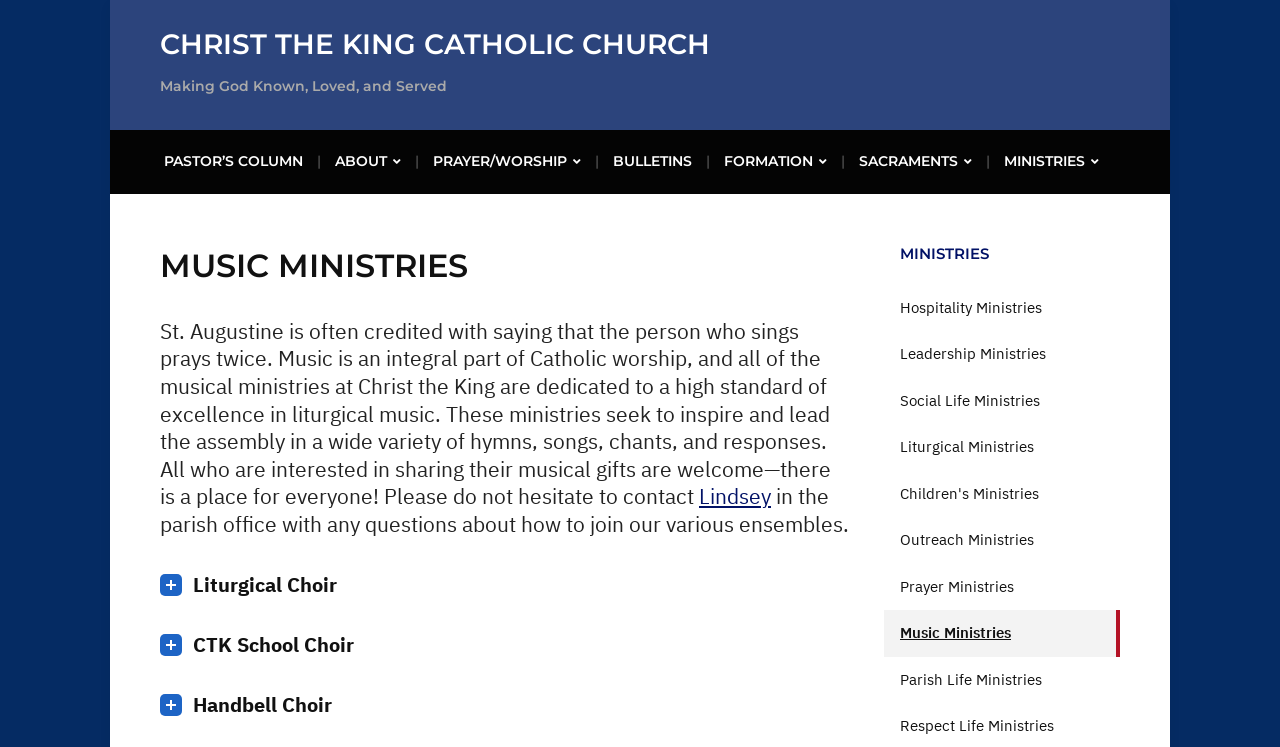What types of choirs are available?
Carefully examine the image and provide a detailed answer to the question.

The question asks what types of choirs are available, which can be found in the headings 'Liturgical Choir', 'CTK School Choir', and 'Handbell Choir'. These headings indicate the different types of choirs available at Christ the King Catholic Church.